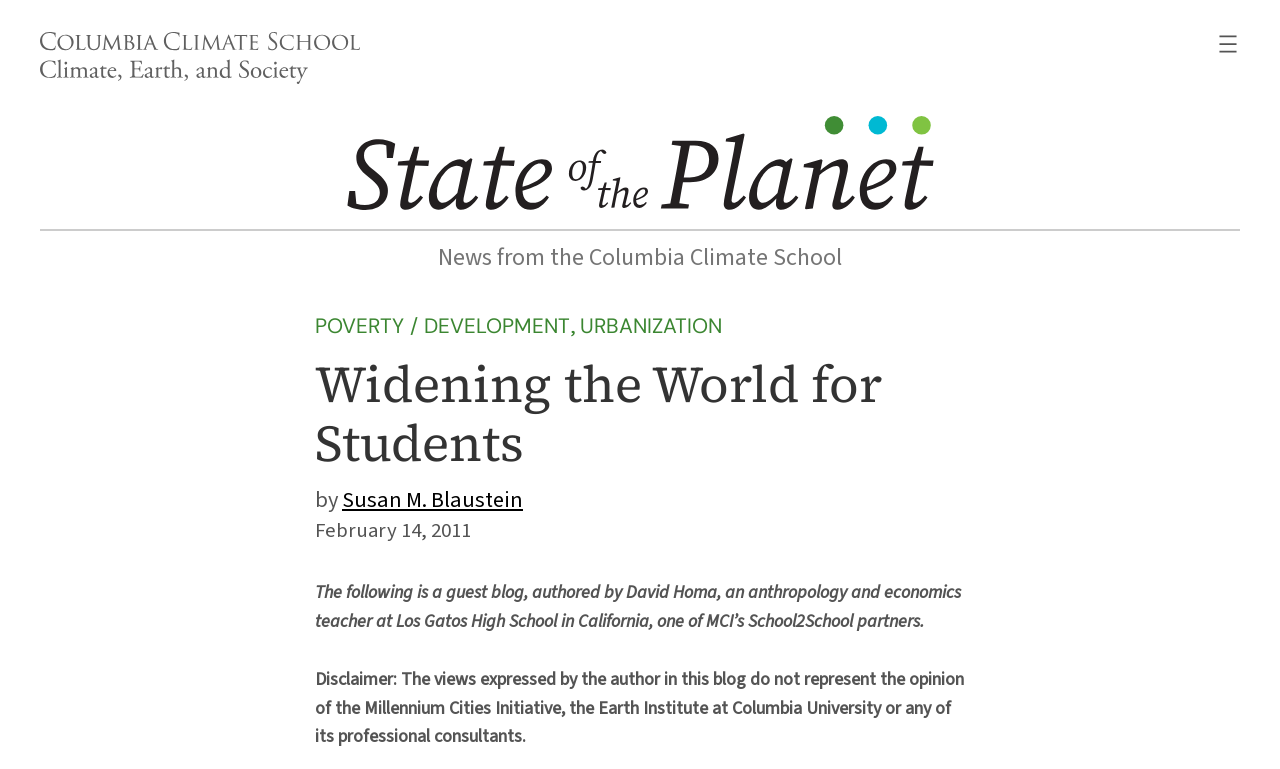What is the name of the link above the separator?
Observe the image and answer the question with a one-word or short phrase response.

State of the Planet